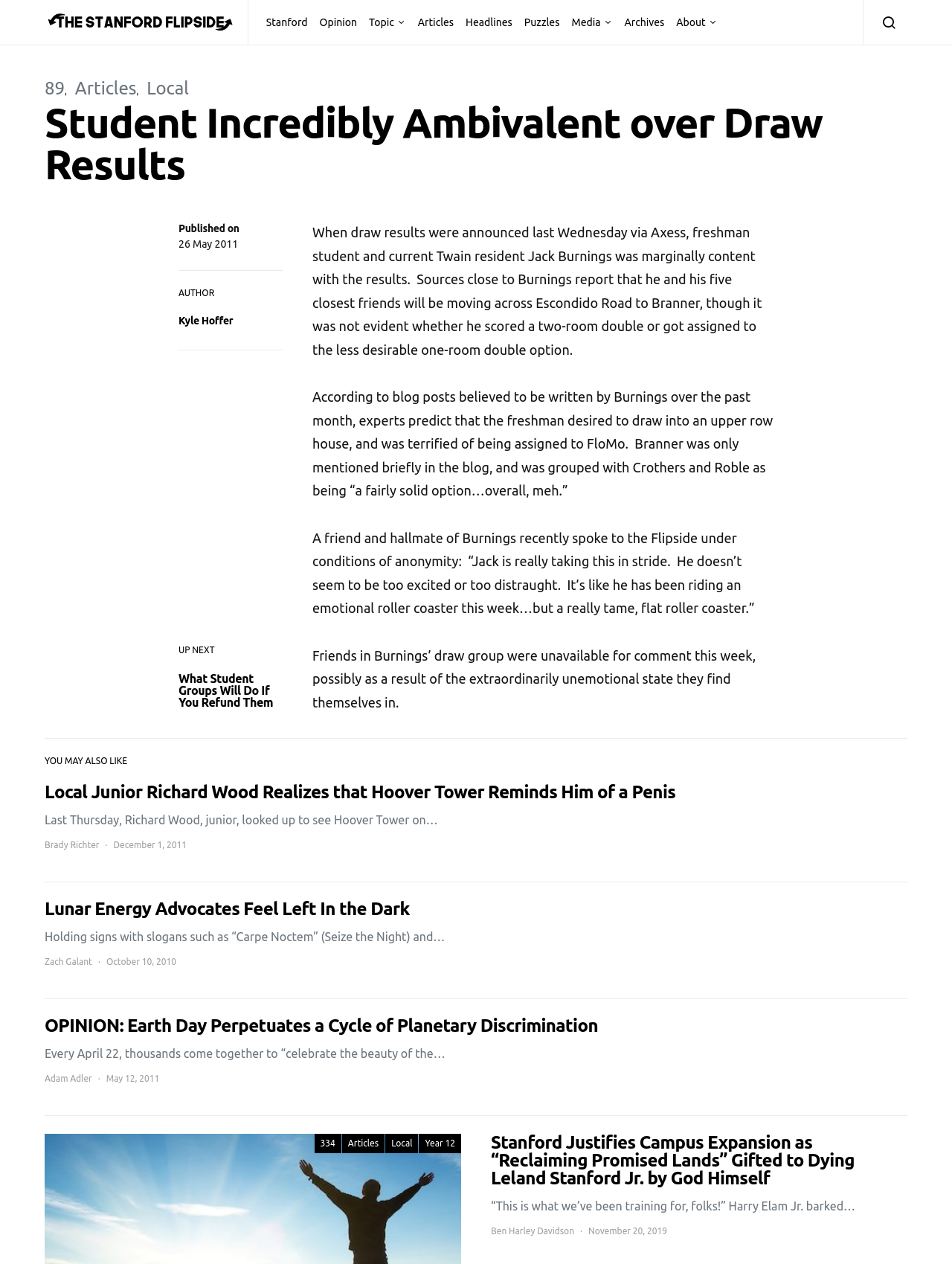Please determine the bounding box coordinates of the element's region to click for the following instruction: "Click on the 'The Stanford Flipside' link".

[0.047, 0.006, 0.247, 0.029]